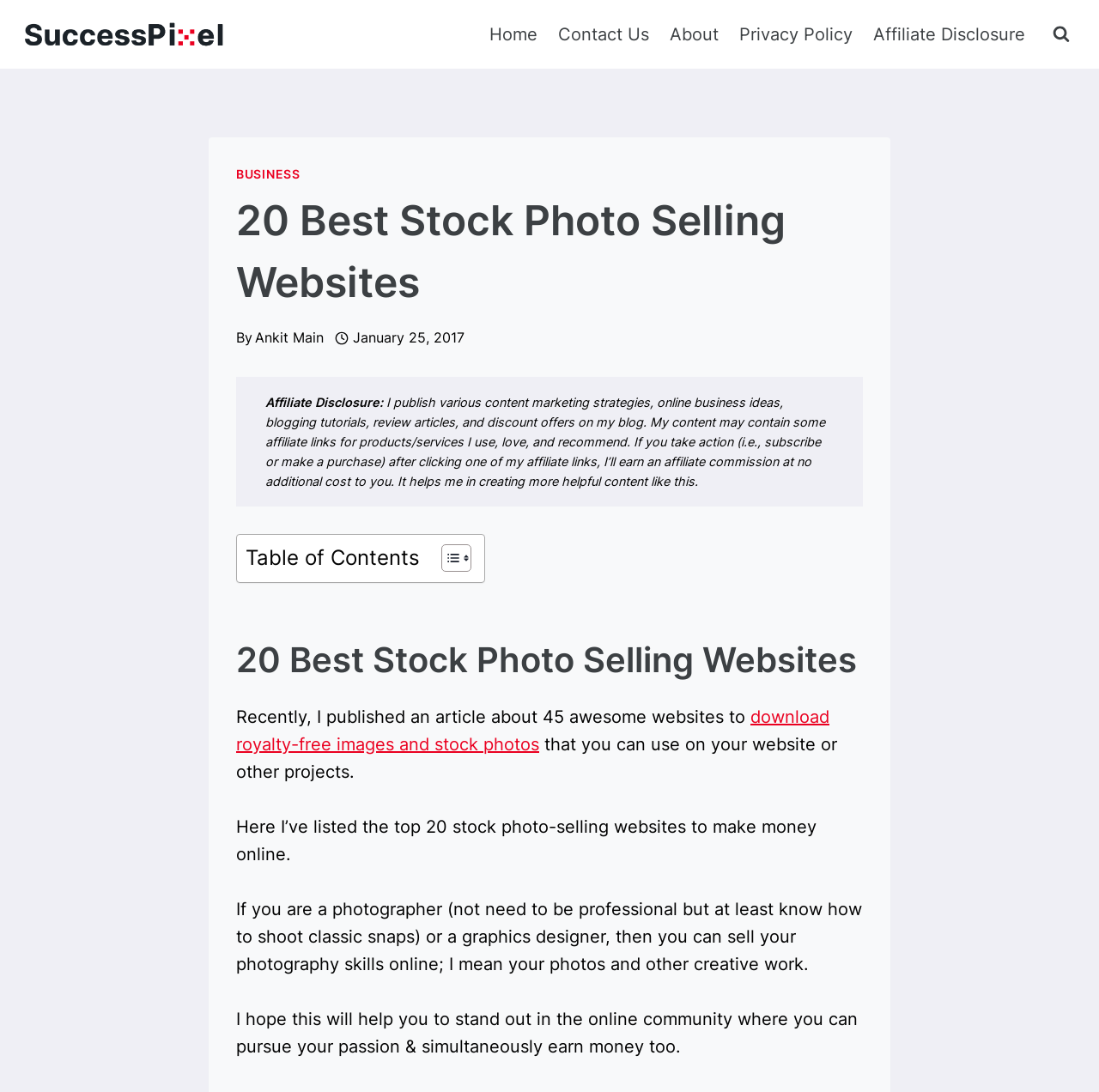Please locate the bounding box coordinates of the element that needs to be clicked to achieve the following instruction: "Click the SuccessPixel Logo". The coordinates should be four float numbers between 0 and 1, i.e., [left, top, right, bottom].

[0.019, 0.008, 0.206, 0.055]